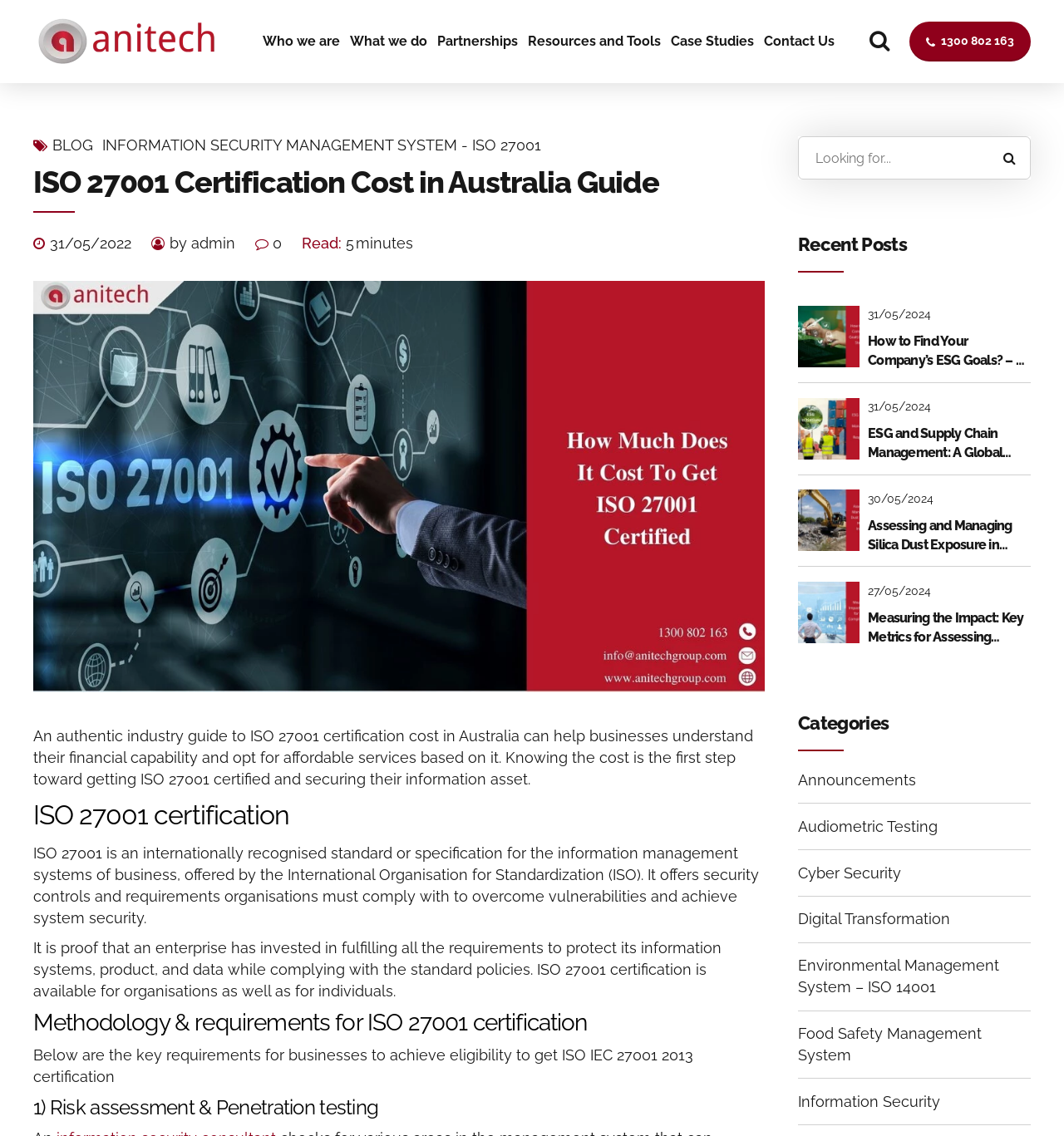Could you indicate the bounding box coordinates of the region to click in order to complete this instruction: "Check the 'Blog' section".

[0.496, 0.033, 0.698, 0.071]